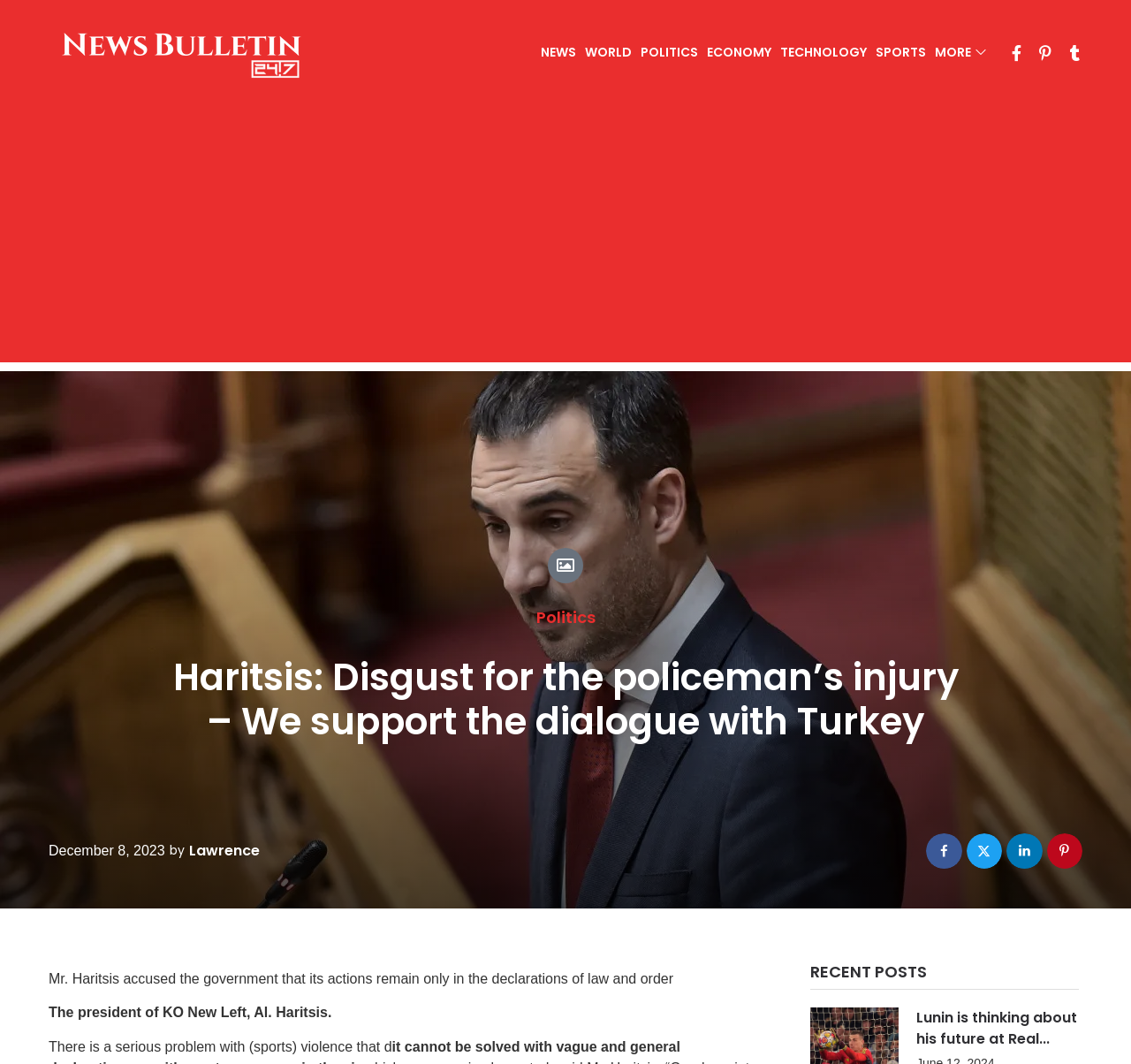Locate the bounding box coordinates of the area that needs to be clicked to fulfill the following instruction: "Click on Politics". The coordinates should be in the format of four float numbers between 0 and 1, namely [left, top, right, bottom].

[0.566, 0.041, 0.617, 0.059]